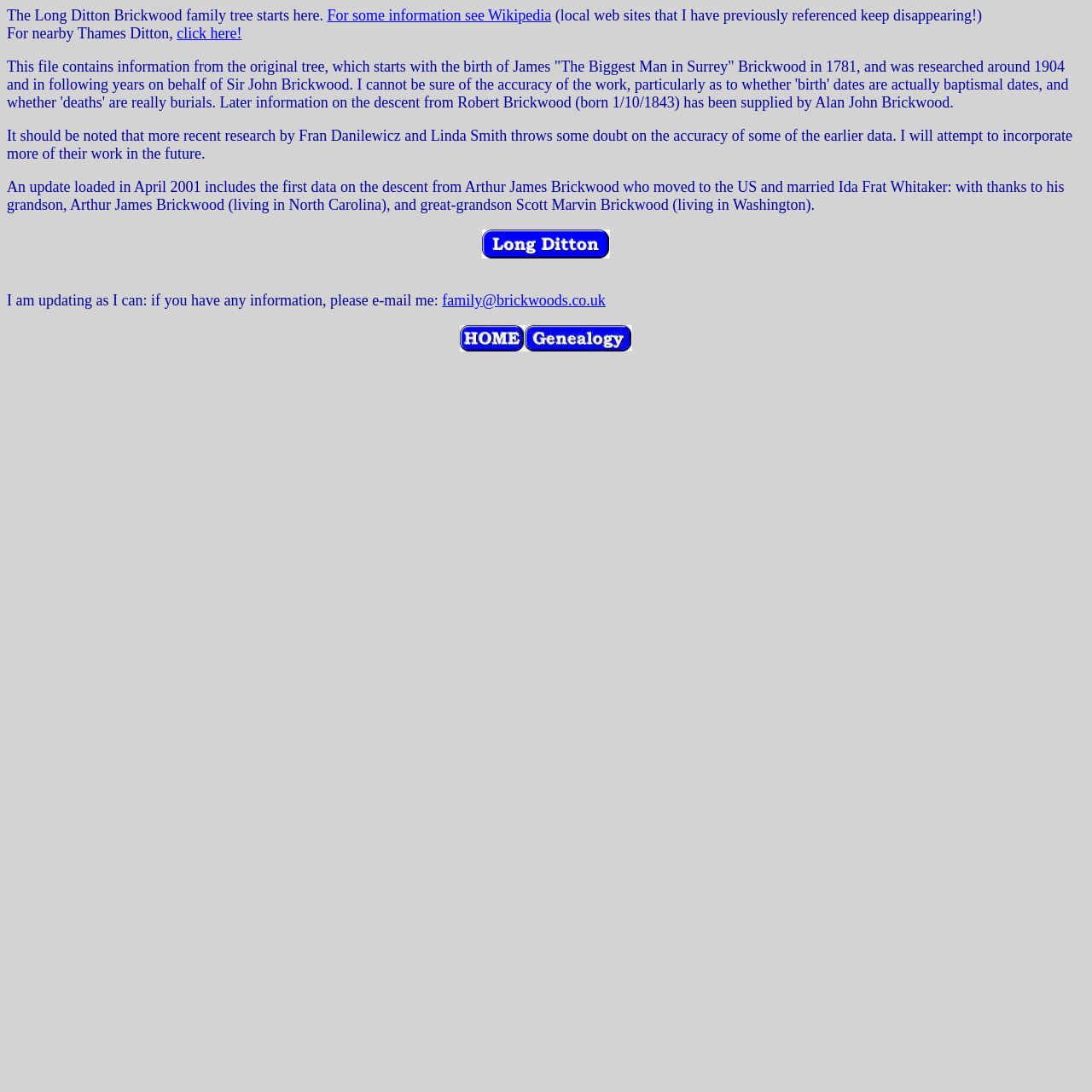Use a single word or phrase to answer the question:
How many links are there to other web pages?

5